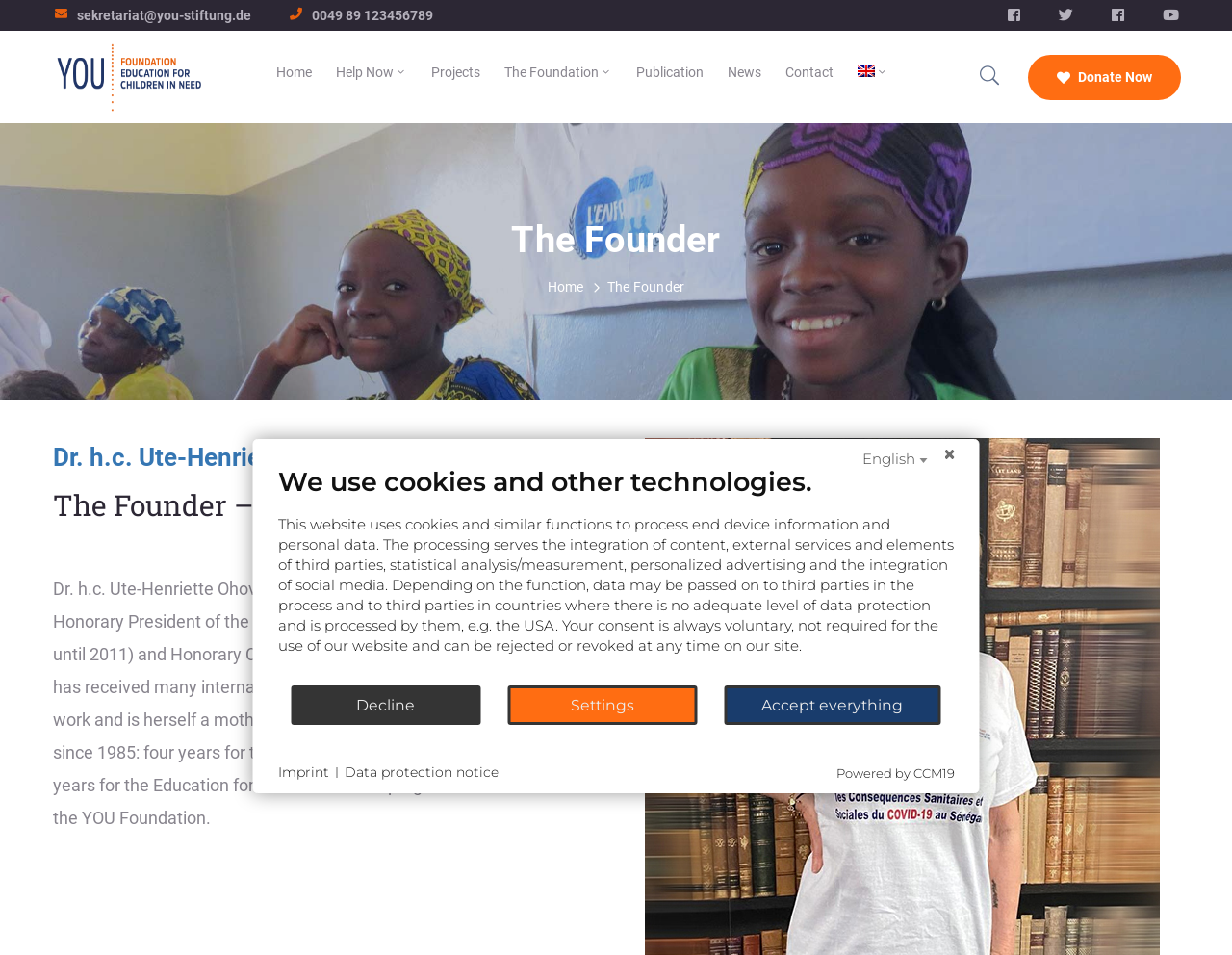What is the language of the website?
Please use the visual content to give a single word or phrase answer.

English